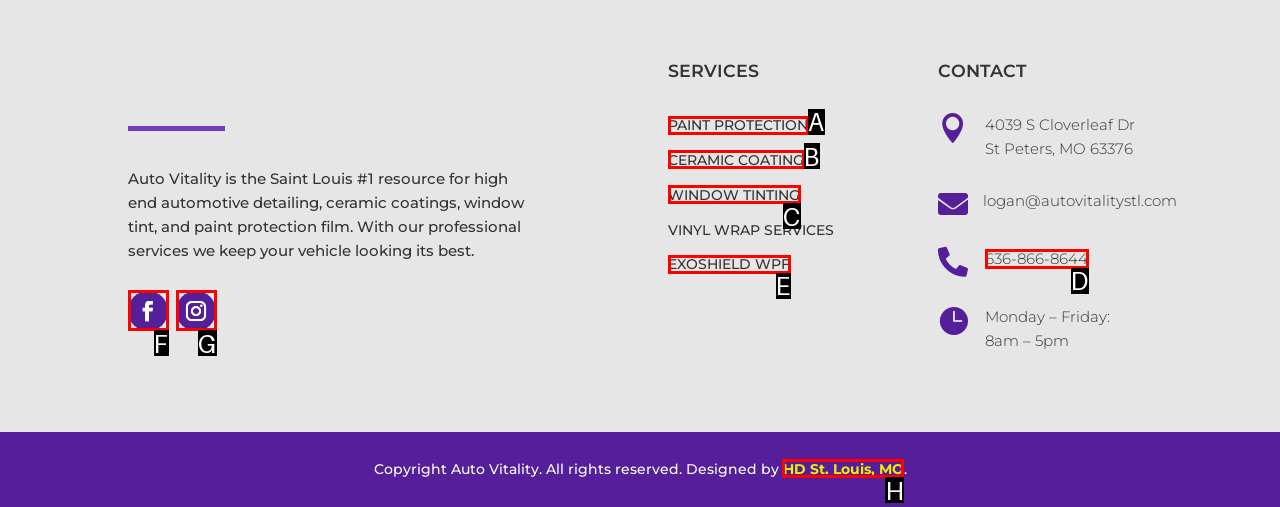Determine which HTML element fits the description: PAINT PROTECTION. Answer with the letter corresponding to the correct choice.

A